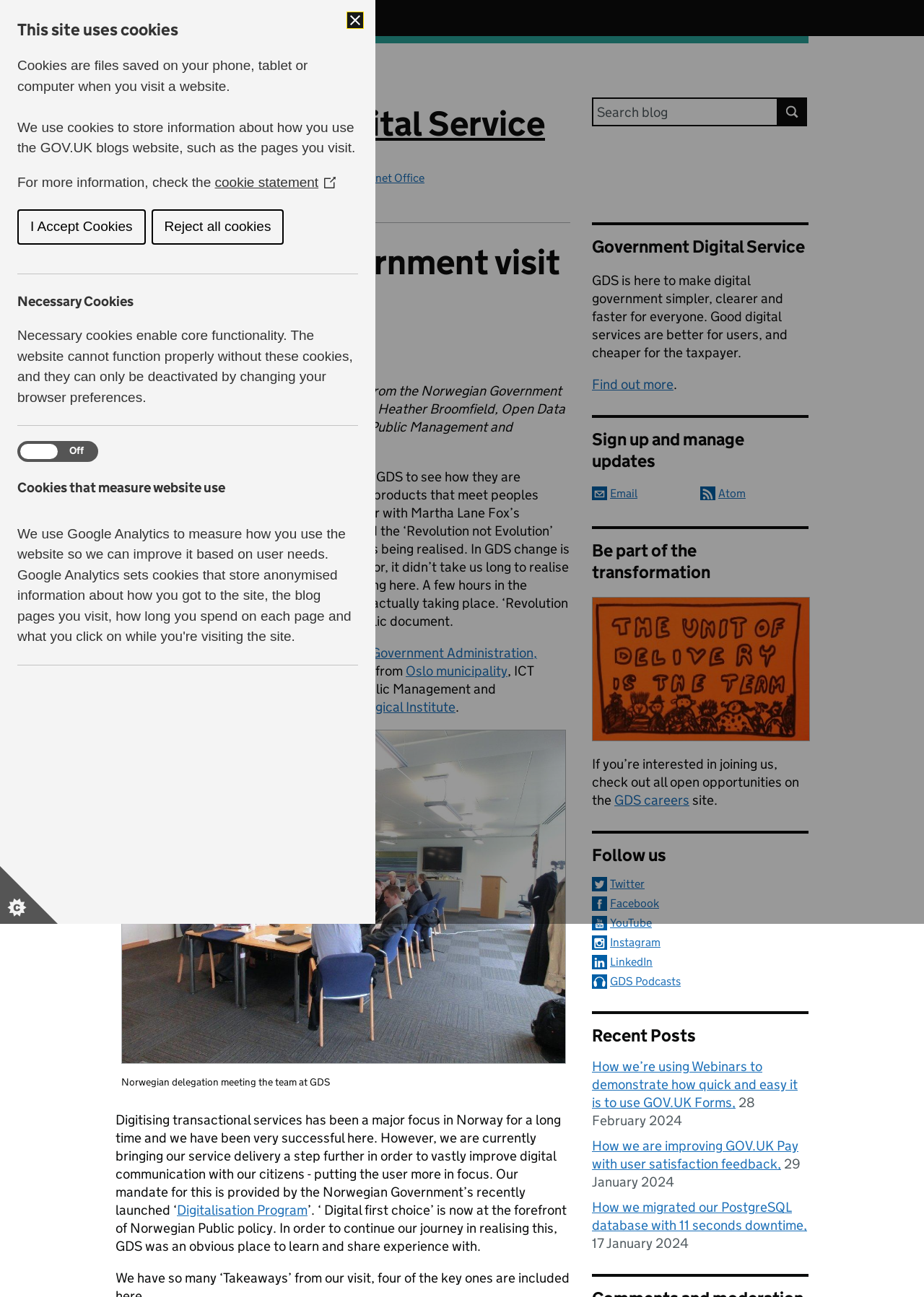Specify the bounding box coordinates (top-left x, top-left y, bottom-right x, bottom-right y) of the UI element in the screenshot that matches this description: support@noibu.com

None